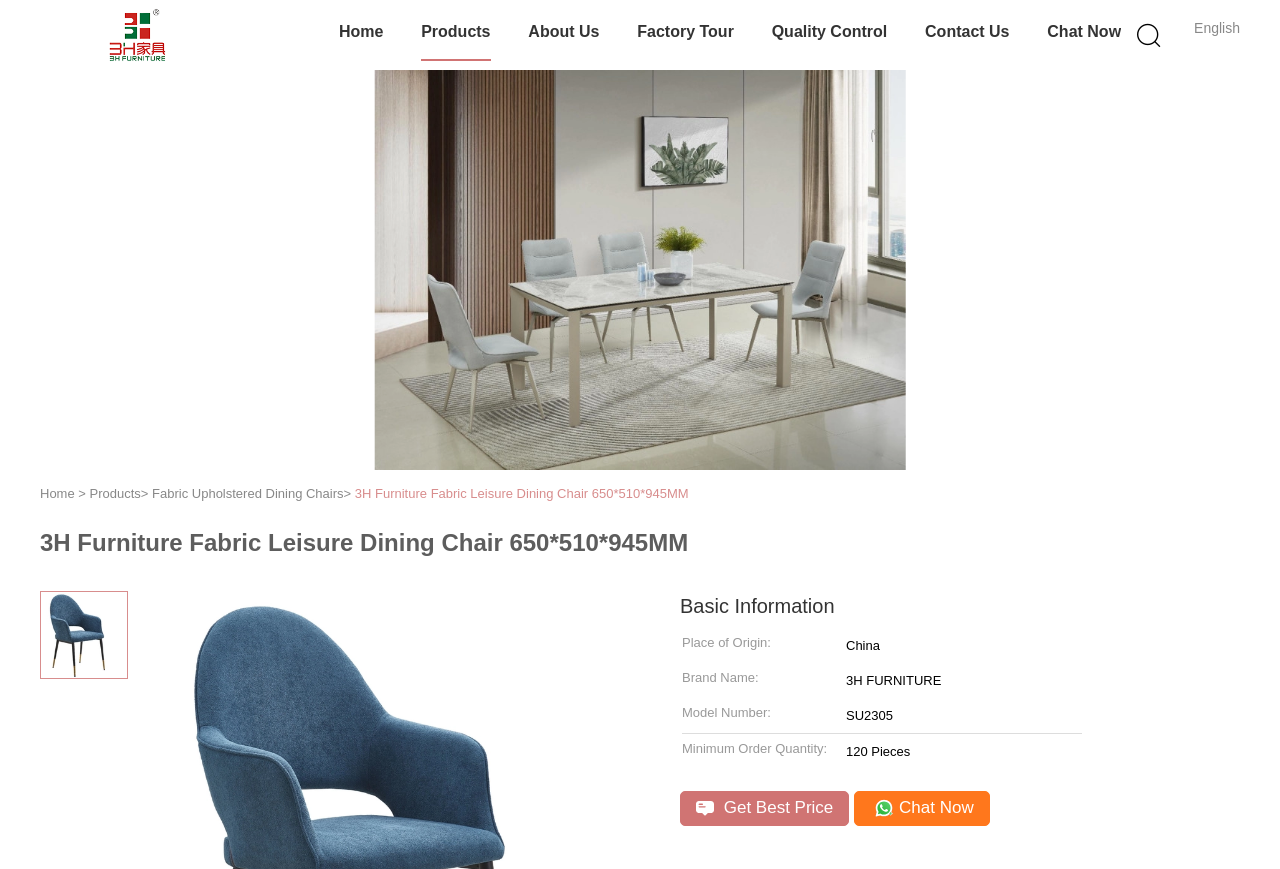What is the company name of the supplier?
Provide a one-word or short-phrase answer based on the image.

Dongguan Xinyaju Metal Products Co, Ltd